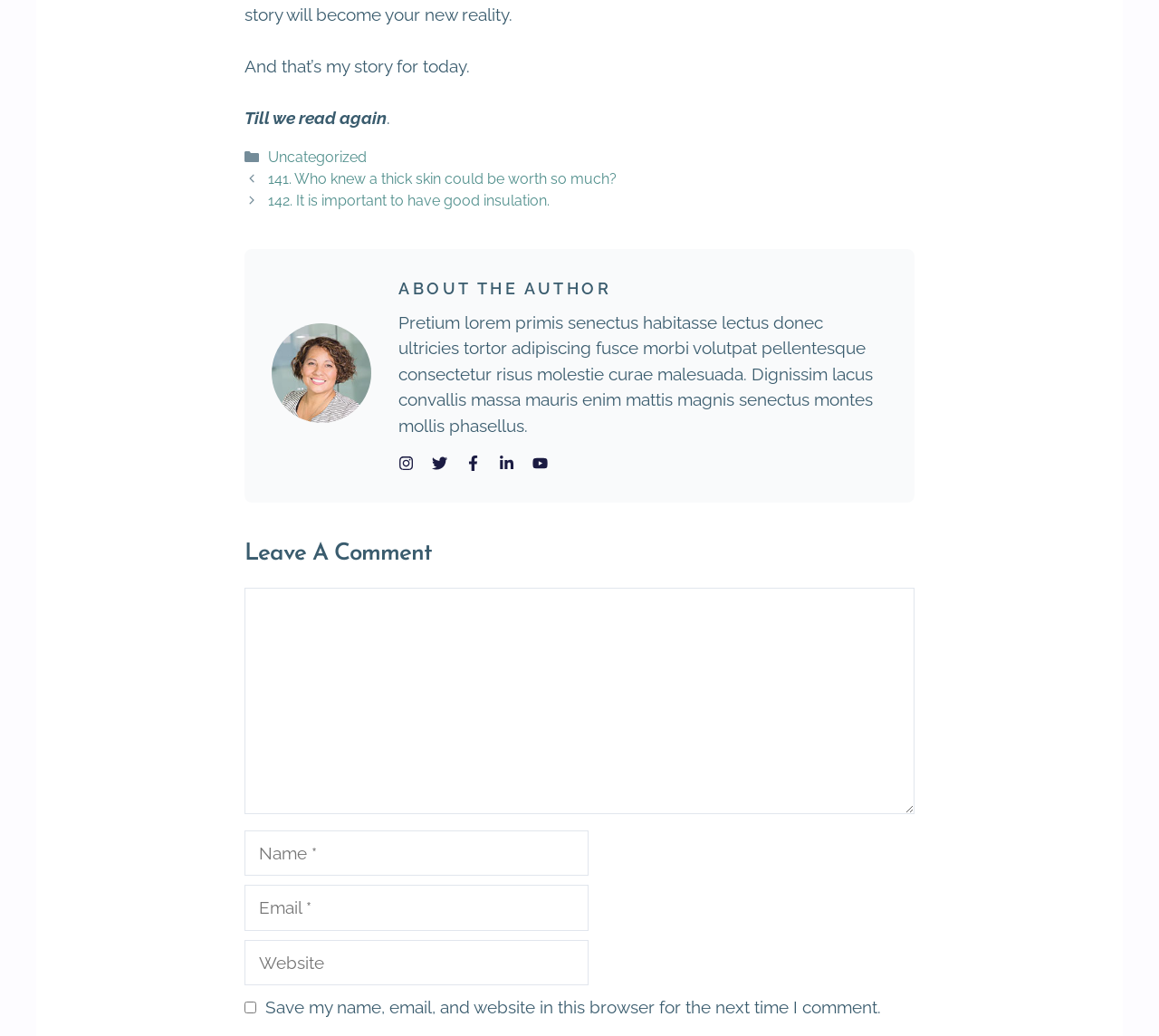What is the author's story about?
Using the image, respond with a single word or phrase.

Uncategorized